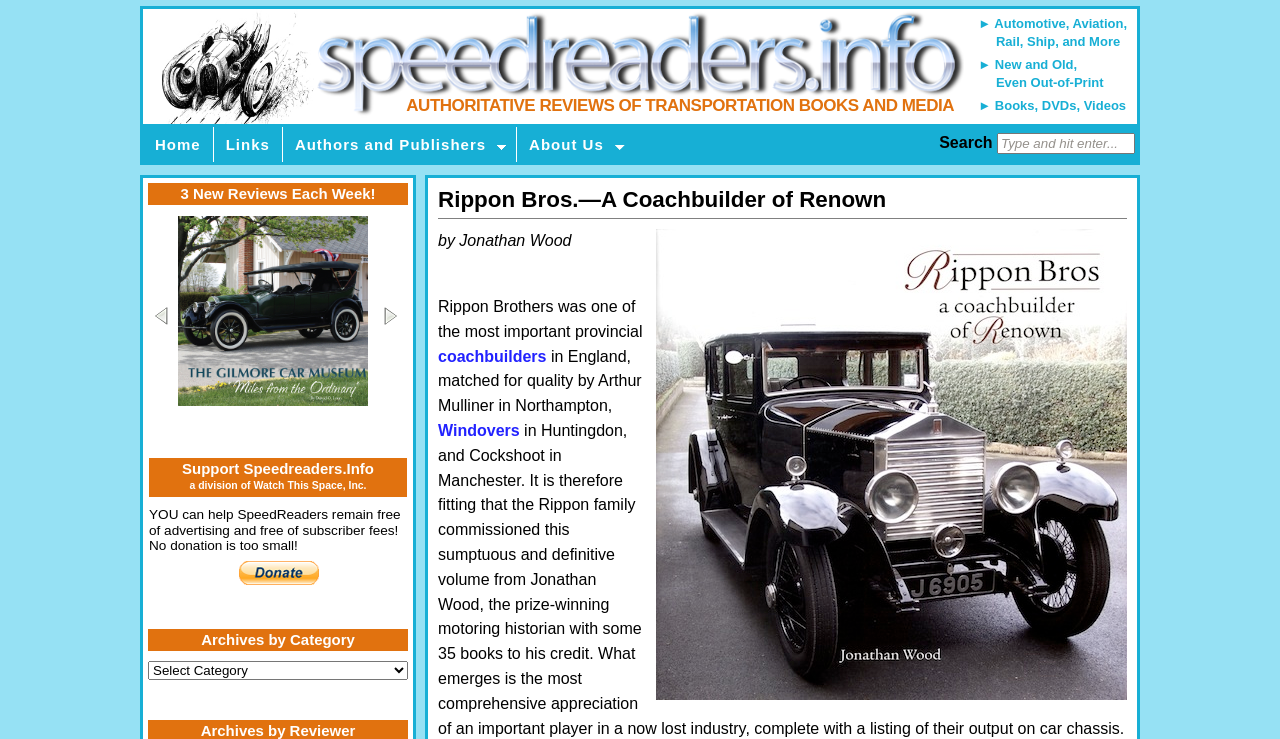What is the main topic of this webpage?
Give a one-word or short phrase answer based on the image.

Rippon Bros.